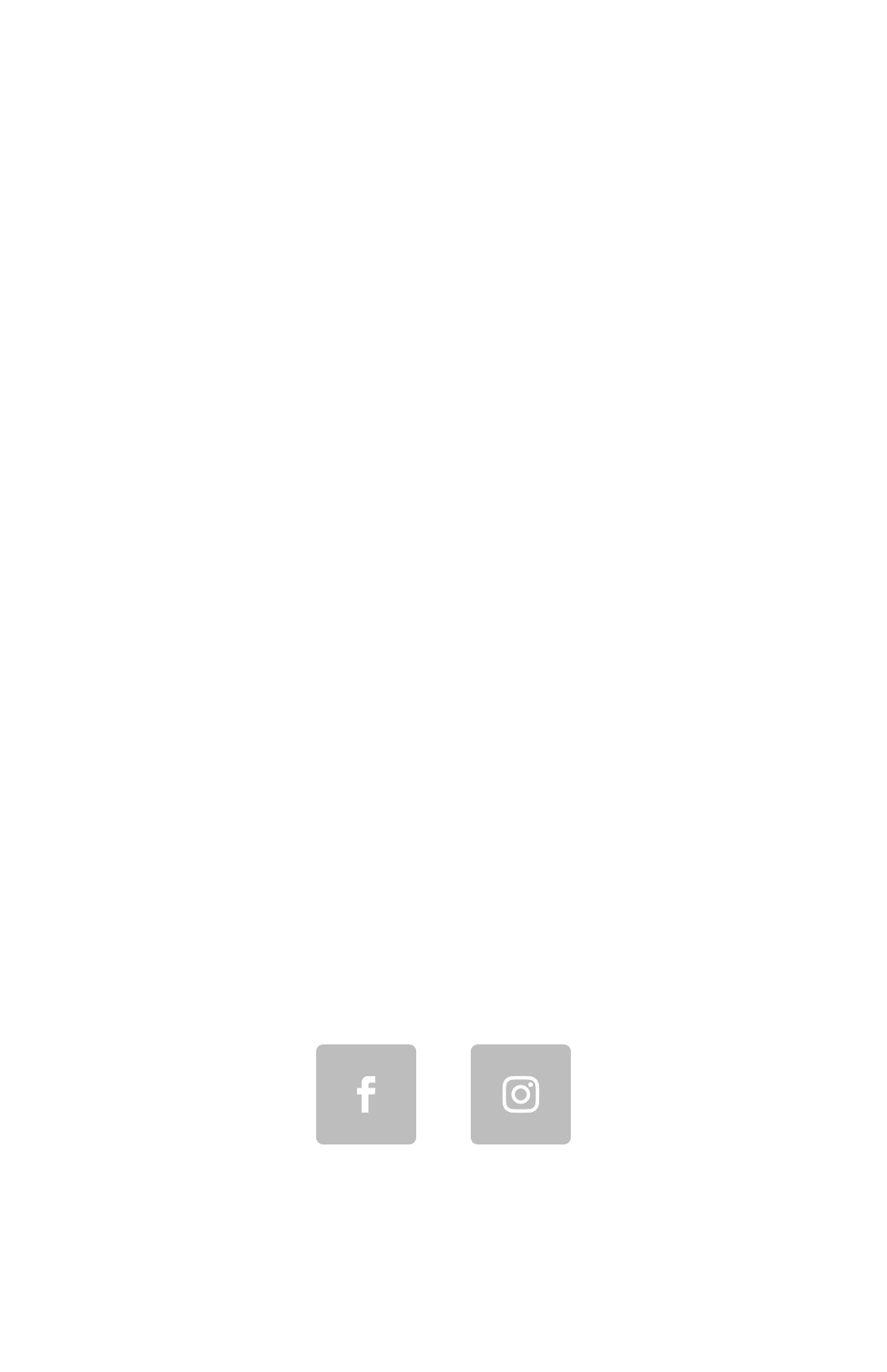Bounding box coordinates should be in the format (top-left x, top-left y, bottom-right x, bottom-right y) and all values should be floating point numbers between 0 and 1. Determine the bounding box coordinate for the UI element described as: aria-describedby="nf-error-5" name="fname" placeholder="Full Name"

[0.113, 0.154, 0.887, 0.237]